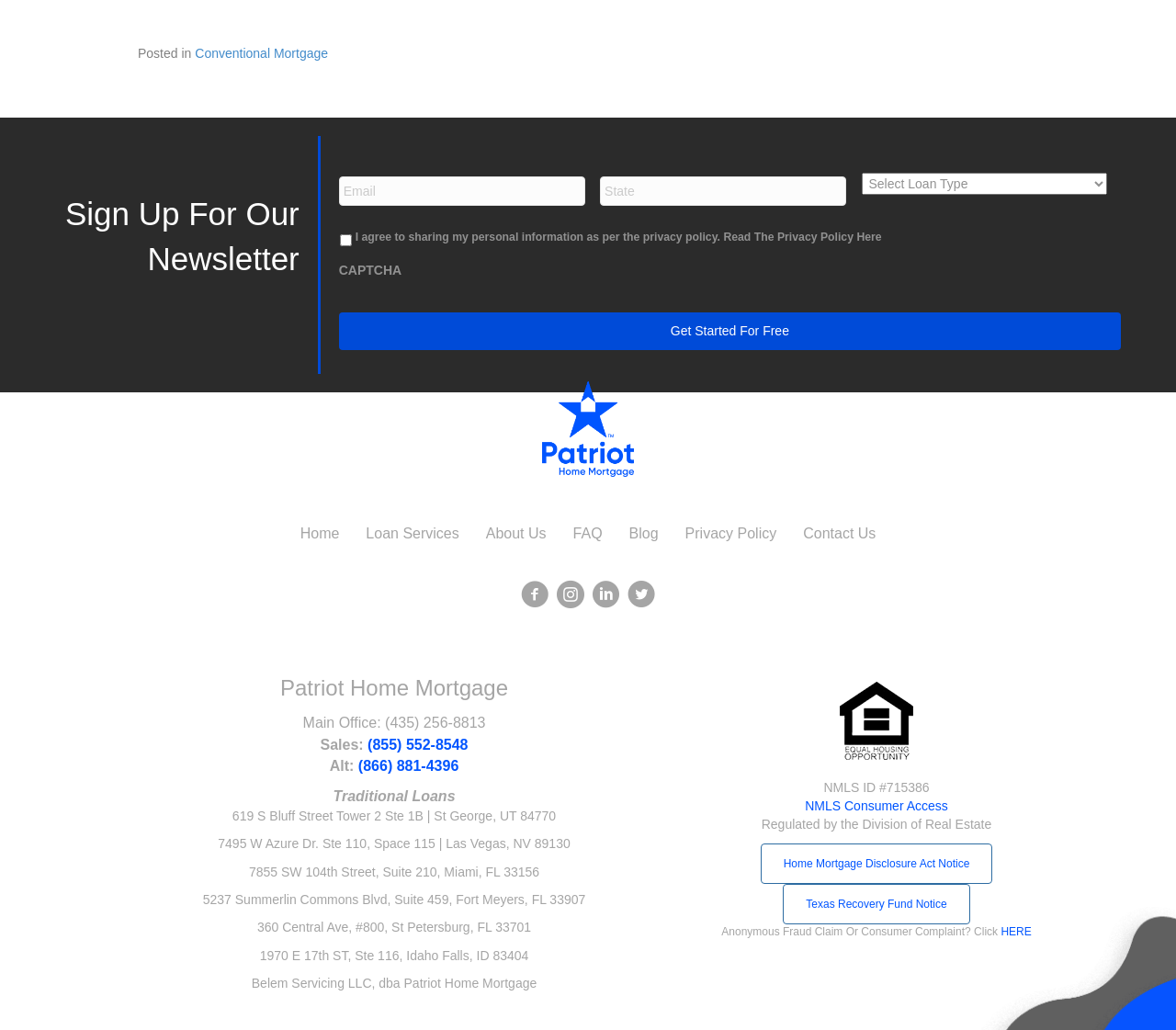Locate the bounding box coordinates of the clickable element to fulfill the following instruction: "Get started for free". Provide the coordinates as four float numbers between 0 and 1 in the format [left, top, right, bottom].

[0.288, 0.303, 0.953, 0.34]